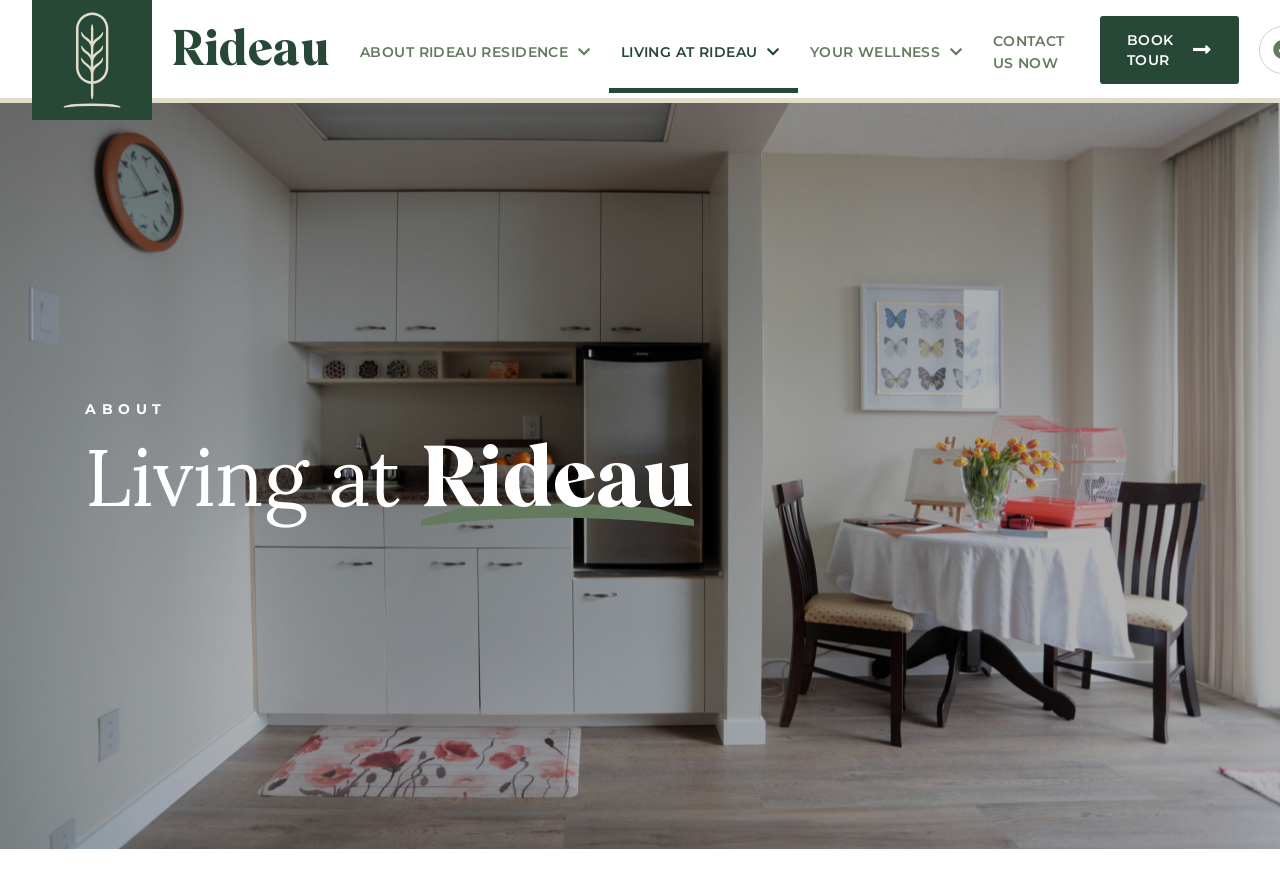Use a single word or phrase to answer the question:
What is the last menu item?

CONTACT US NOW